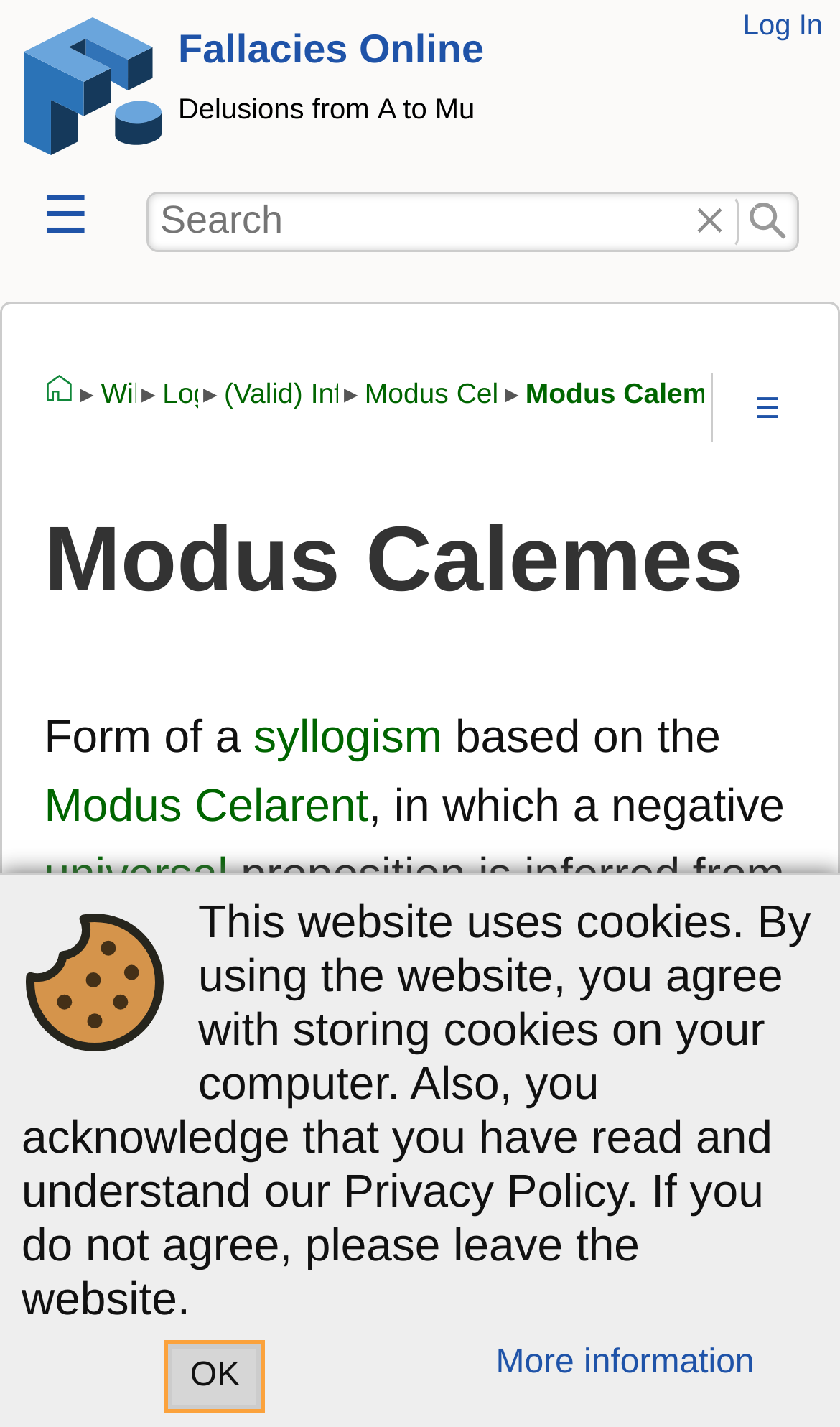Please provide a comprehensive response to the question based on the details in the image: What is the link 'Log In' for?

The link 'Log In' is located in the top-right corner of the webpage, and it allows users to log in to the website. This can be inferred from the text of the link itself, which suggests that it is used for logging in.